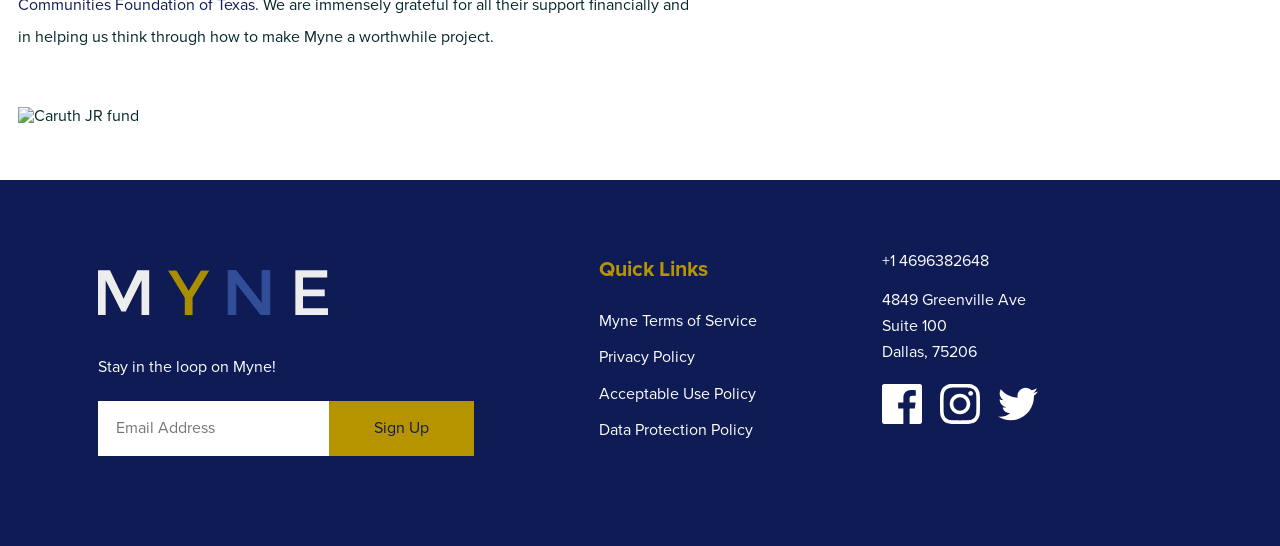Identify the bounding box coordinates for the element that needs to be clicked to fulfill this instruction: "contact Polly Byrnes". Provide the coordinates in the format of four float numbers between 0 and 1: [left, top, right, bottom].

None